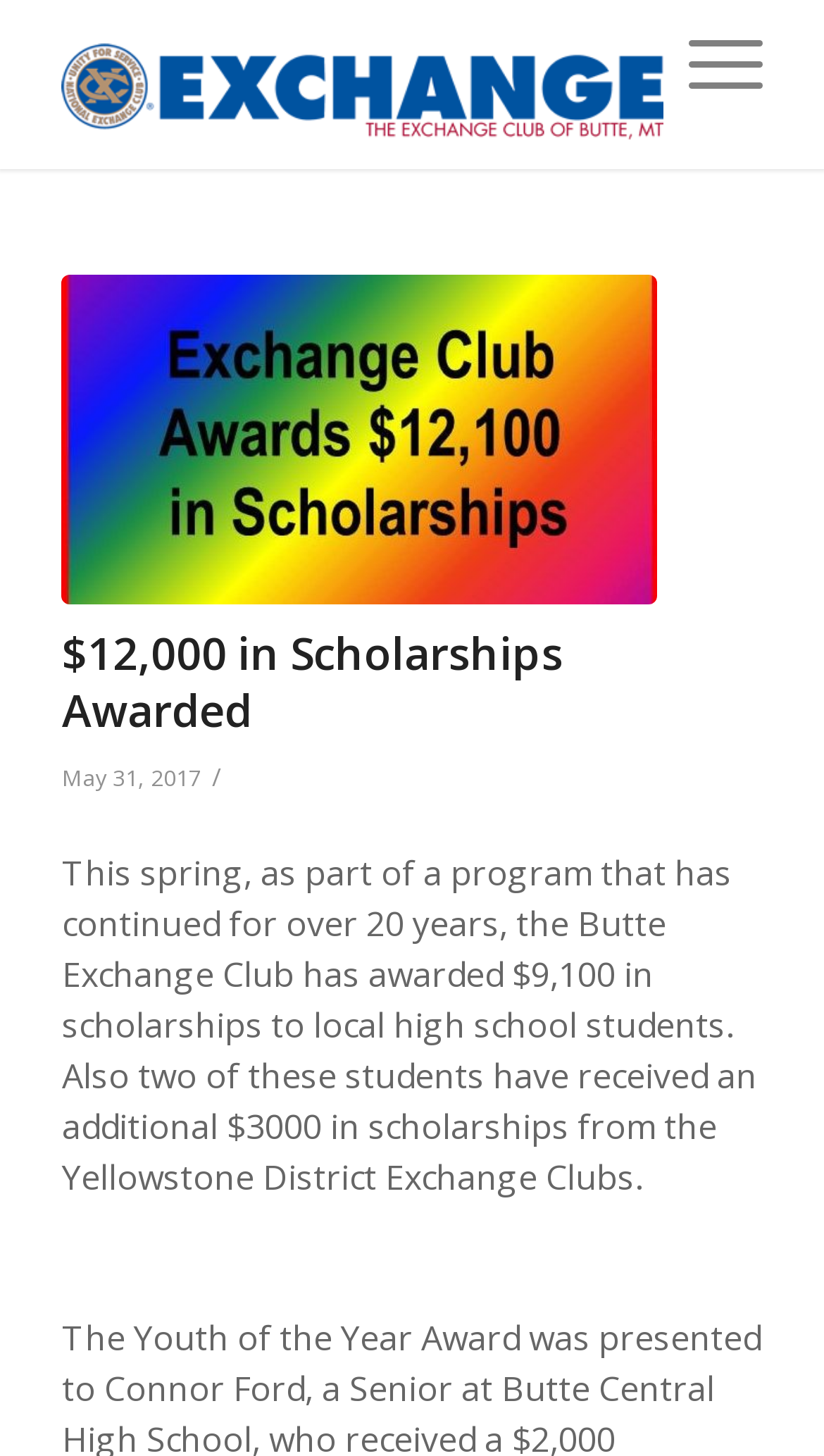How many students received additional scholarships?
Answer the question with a single word or phrase, referring to the image.

two